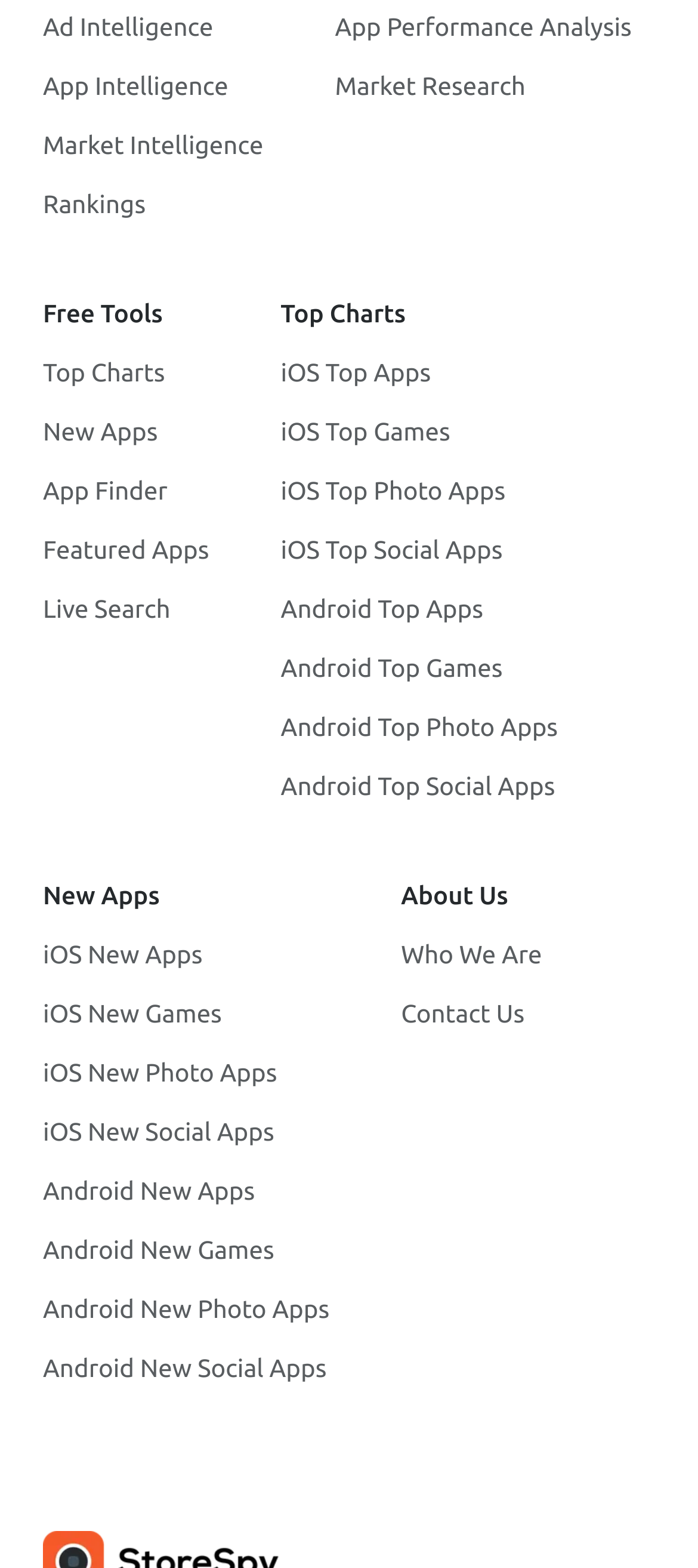Find the bounding box coordinates for the HTML element described in this sentence: "Rankings". Provide the coordinates as four float numbers between 0 and 1, in the format [left, top, right, bottom].

[0.062, 0.121, 0.209, 0.139]